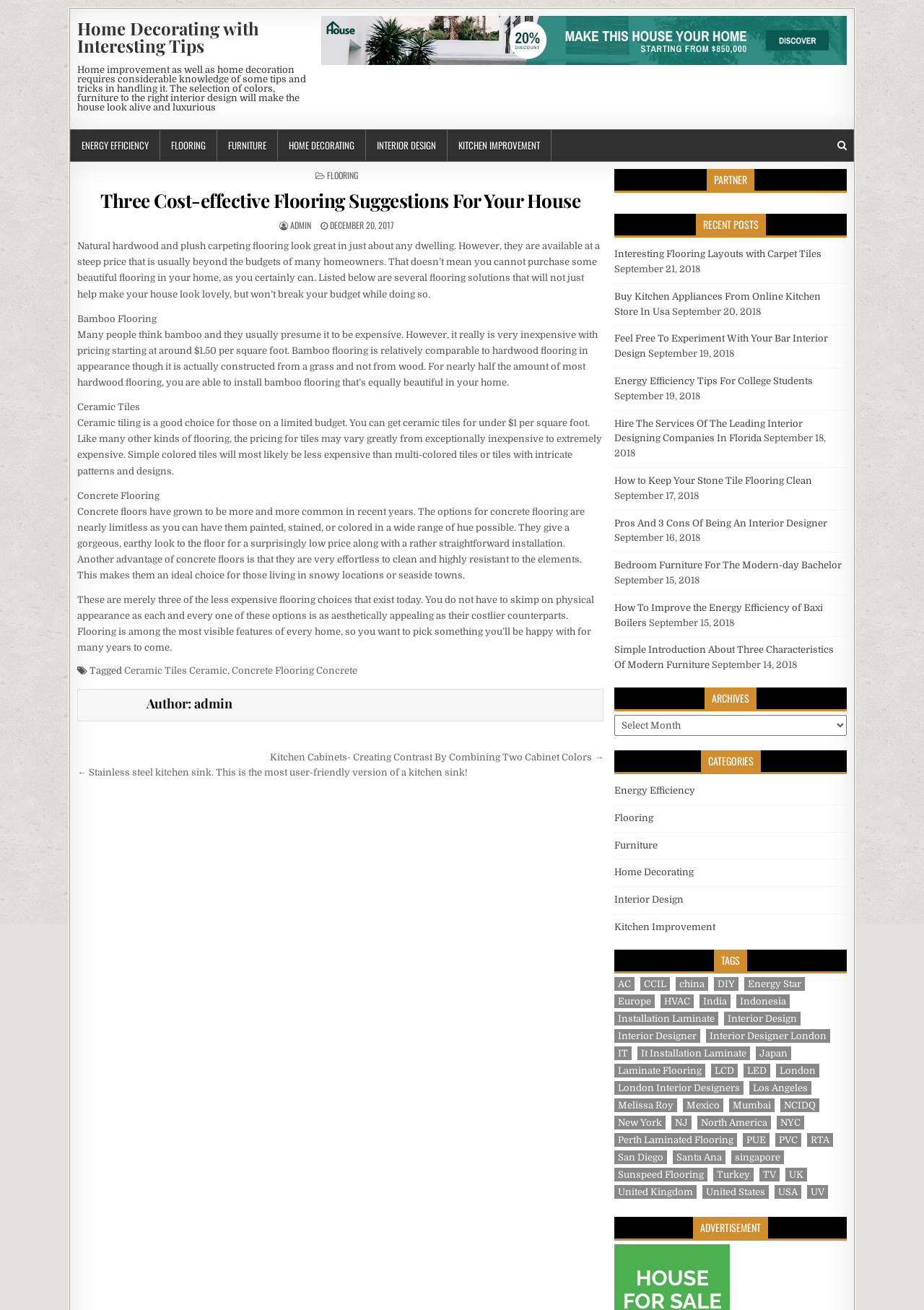Provide the bounding box coordinates for the UI element that is described by this text: "Mumbai". The coordinates should be in the form of four float numbers between 0 and 1: [left, top, right, bottom].

[0.789, 0.838, 0.839, 0.849]